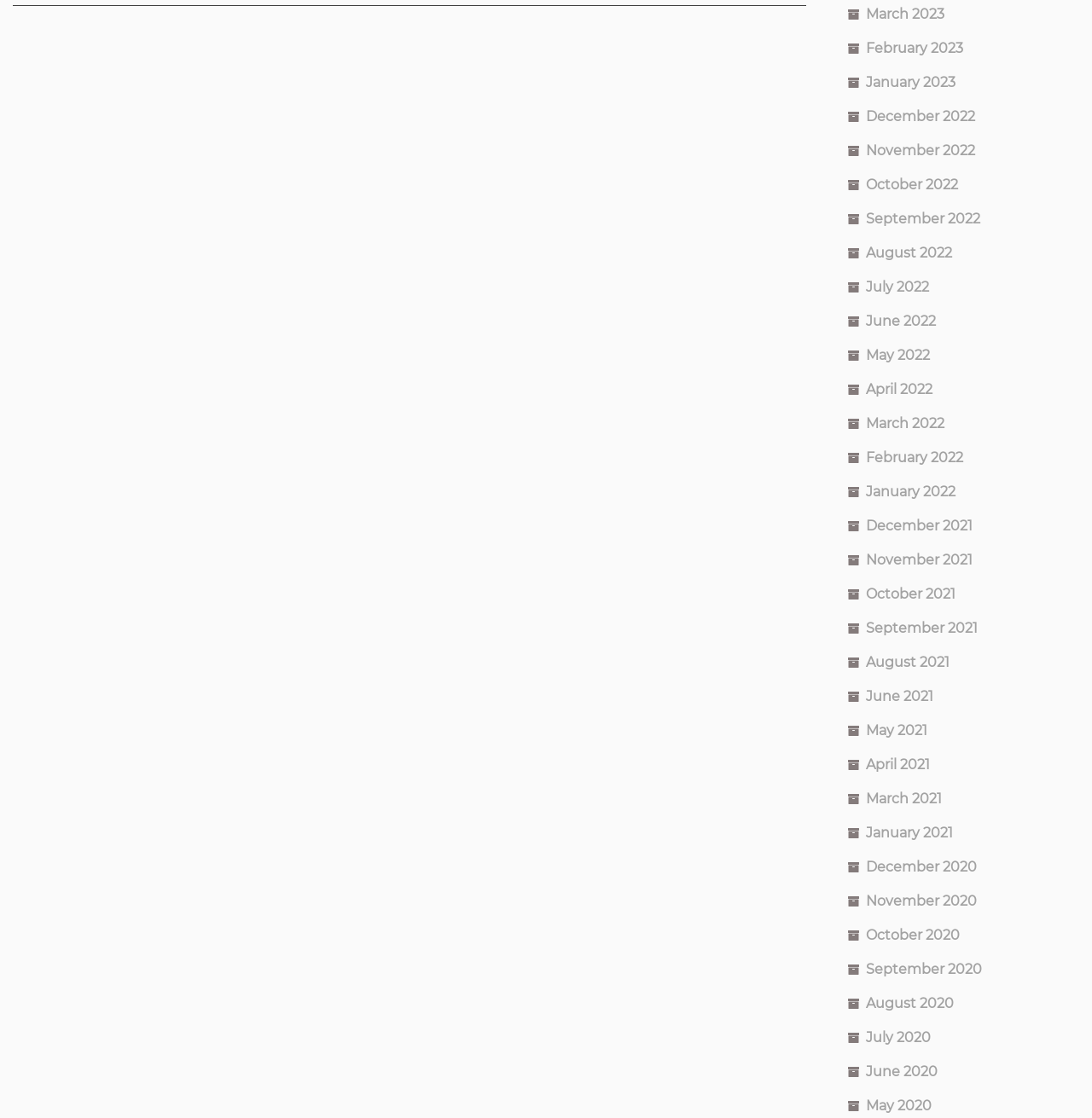What is the position of the link 'June 2021'?
Answer the question with detailed information derived from the image.

By comparing the y1 and y2 coordinates of the links, I found that the link 'June 2021' has a smaller y1 and y2 value than the link 'May 2021', indicating that it is positioned above 'May 2021'.